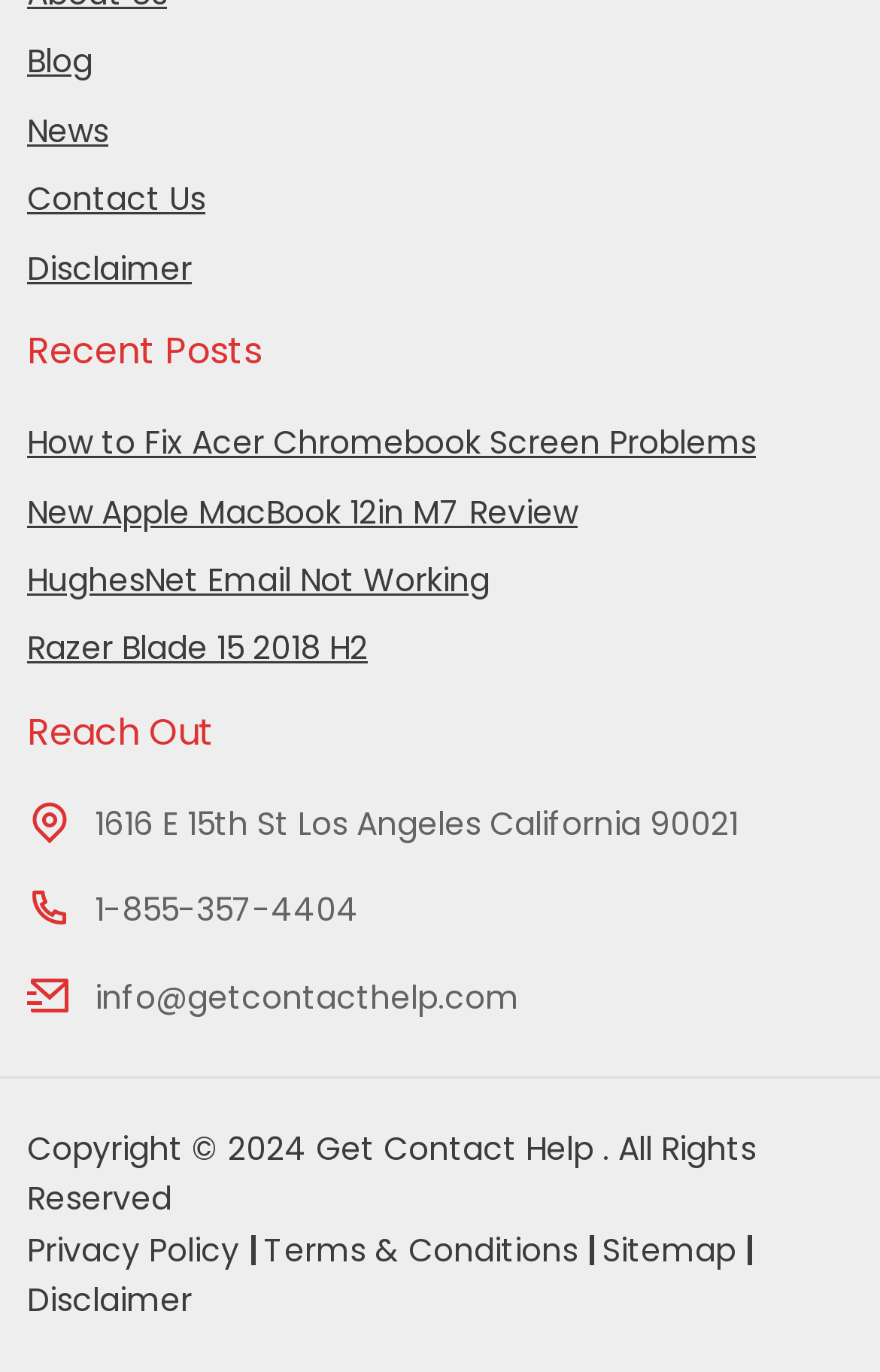Look at the image and answer the question in detail:
How many links are there in the footer section?

I counted the number of links in the footer section, which are 'Privacy Policy', 'Terms & Conditions', 'Sitemap', and 'Disclaimer'. There are 4 links in total.